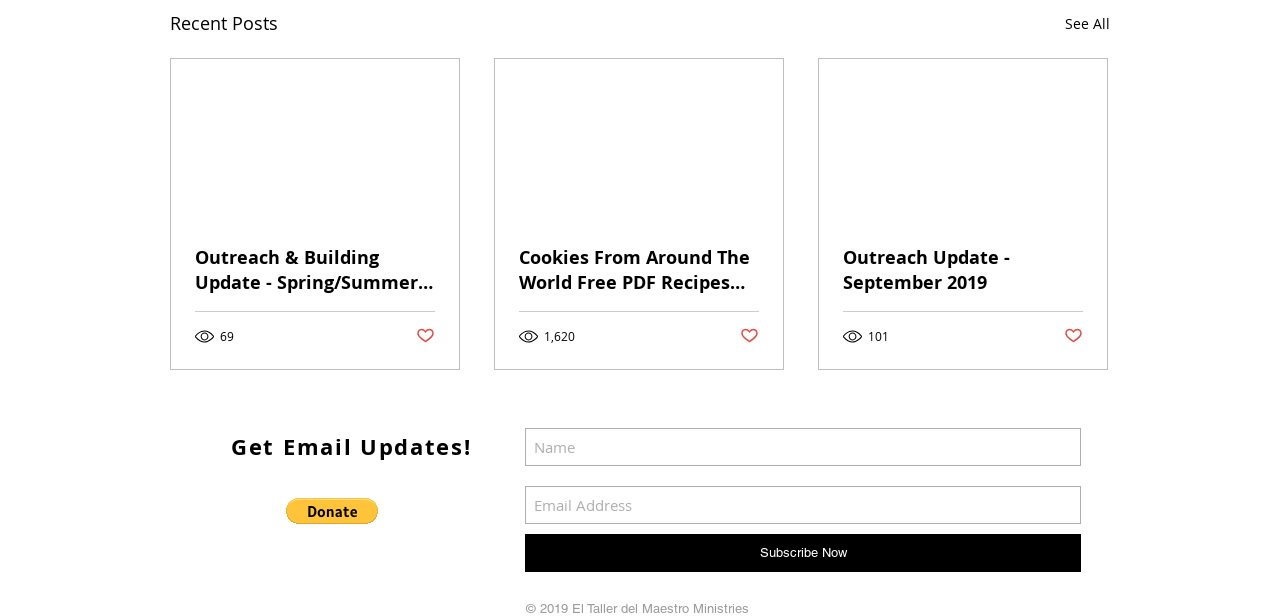Identify the bounding box coordinates for the region to click in order to carry out this instruction: "Click the 'See All' link". Provide the coordinates using four float numbers between 0 and 1, formatted as [left, top, right, bottom].

[0.832, 0.015, 0.867, 0.062]